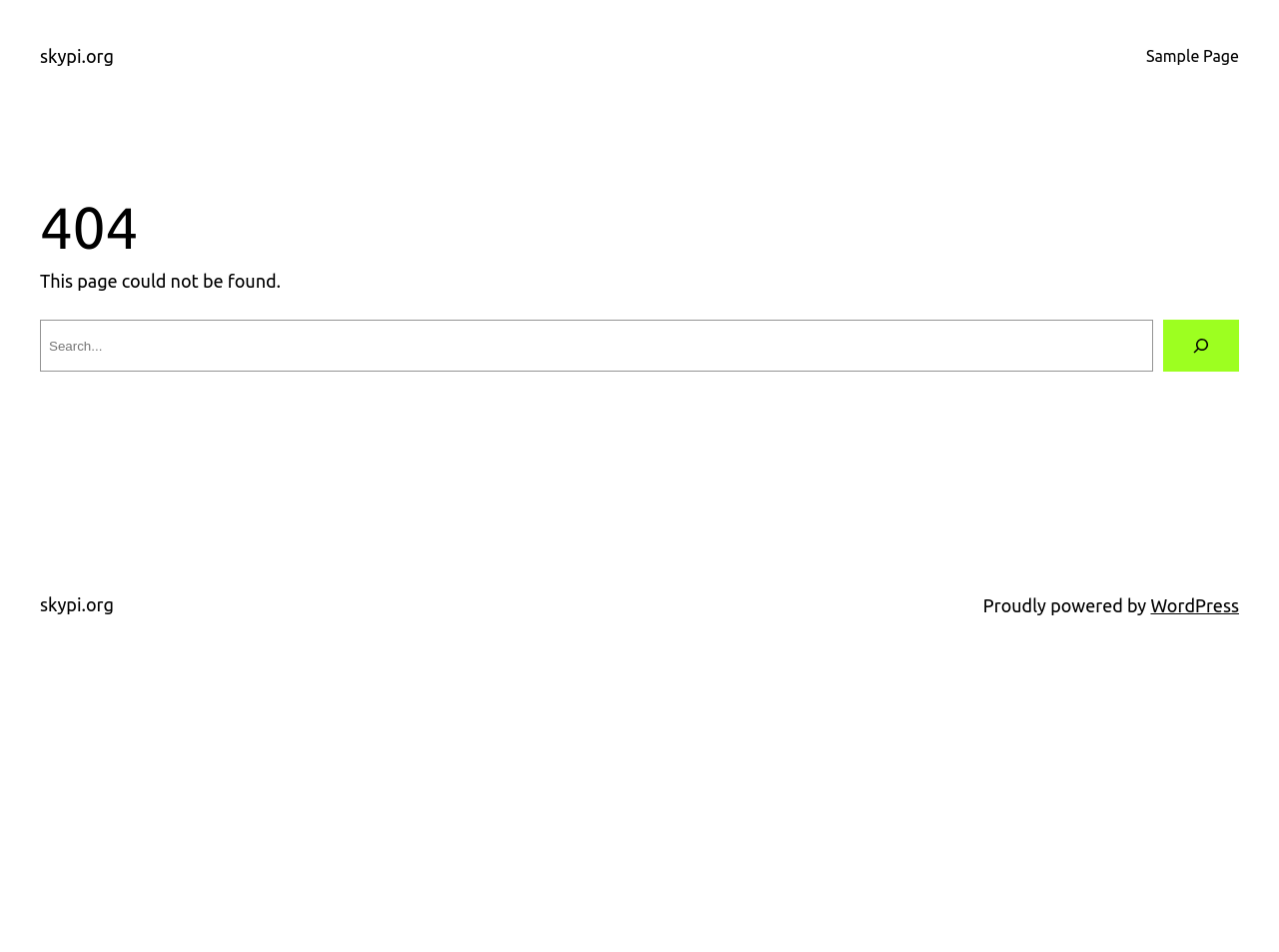What is the text above the search box?
Answer the question with a thorough and detailed explanation.

I read the static text element above the search box, which says 'This page could not be found.'. This text is likely an error message indicating that the requested page could not be found.